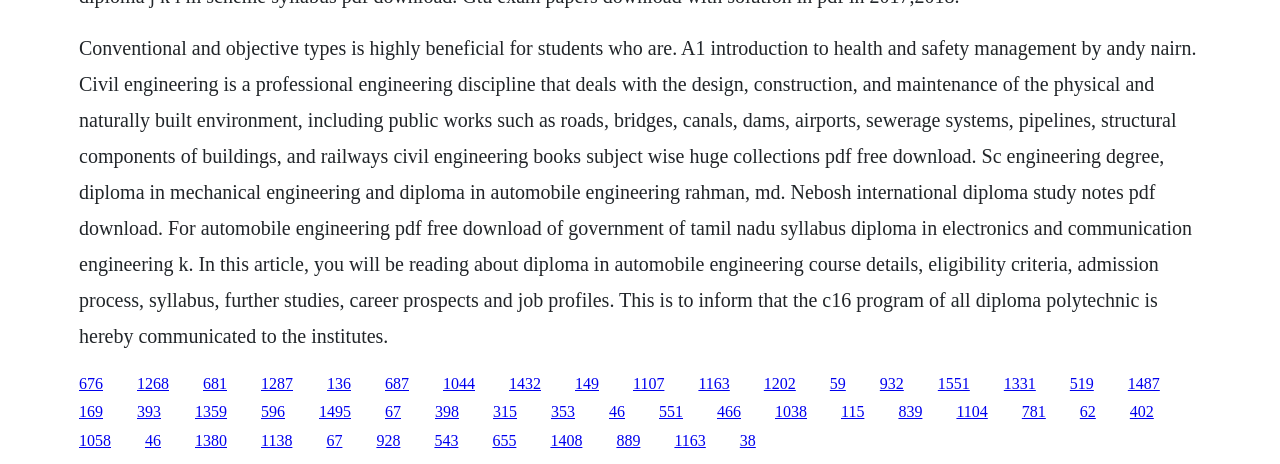Identify the bounding box coordinates for the UI element described as follows: "Forums etiquette". Ensure the coordinates are four float numbers between 0 and 1, formatted as [left, top, right, bottom].

None